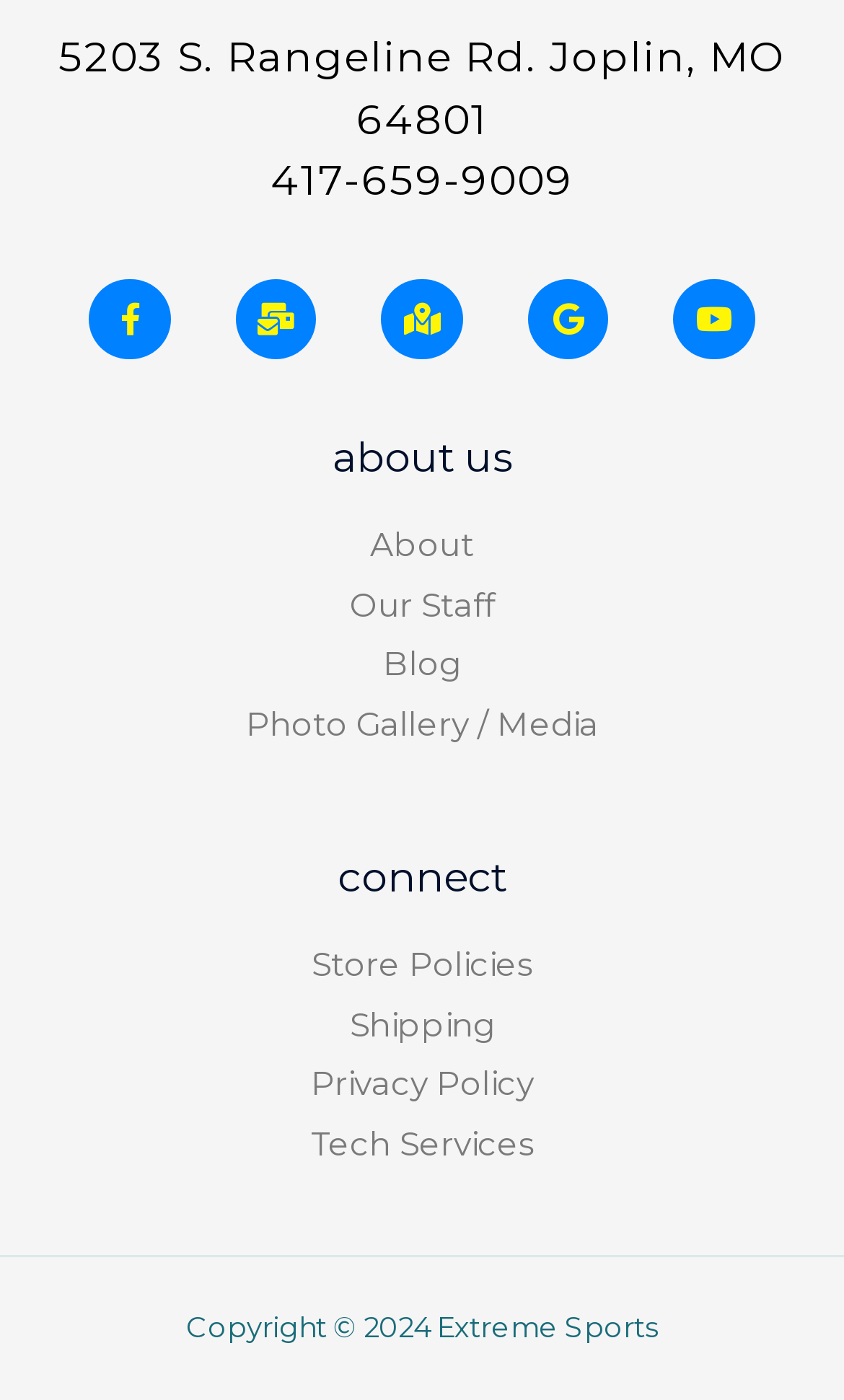Can you find the bounding box coordinates of the area I should click to execute the following instruction: "Contact the government"?

None